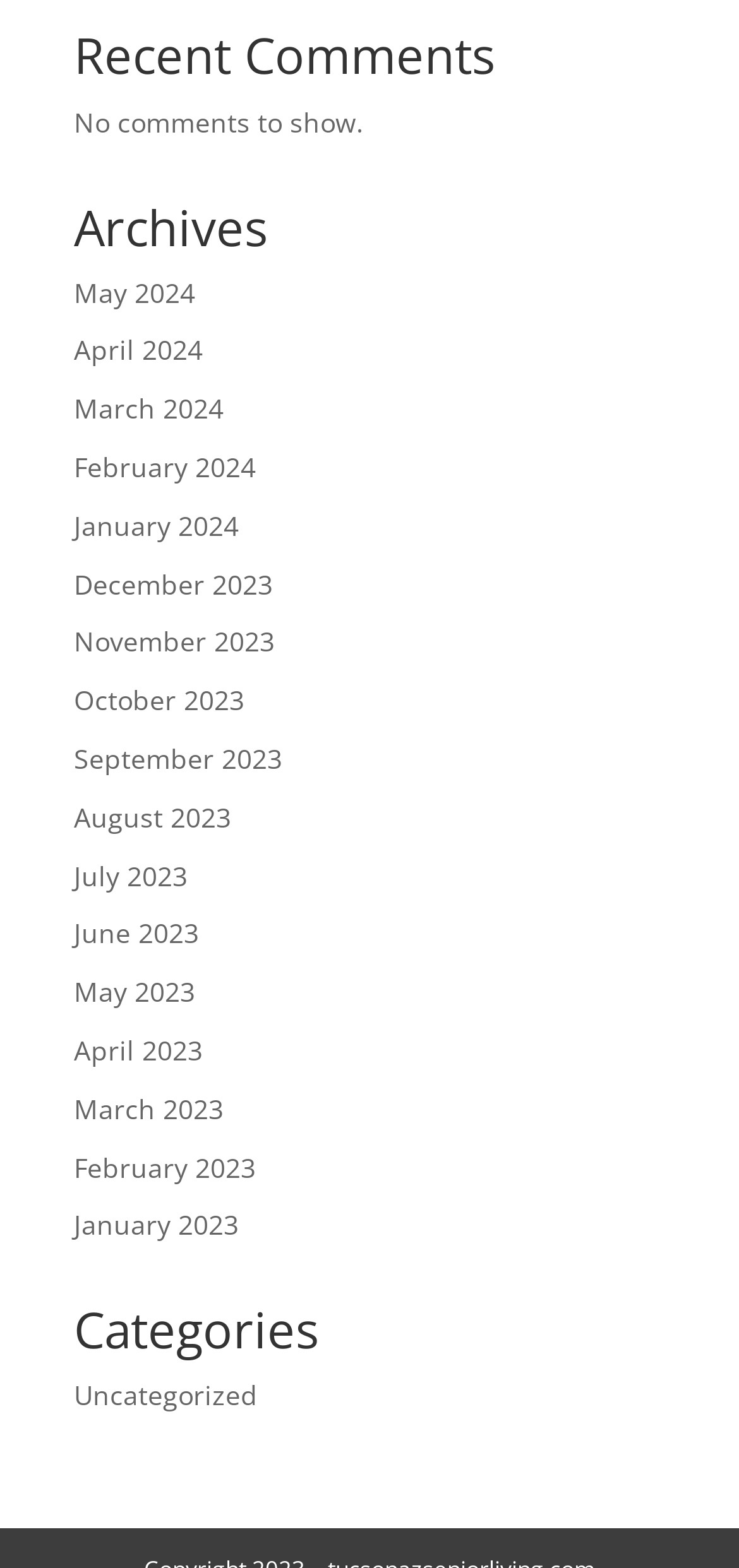Can you find the bounding box coordinates for the element that needs to be clicked to execute this instruction: "view recent comments"? The coordinates should be given as four float numbers between 0 and 1, i.e., [left, top, right, bottom].

[0.1, 0.019, 0.9, 0.062]